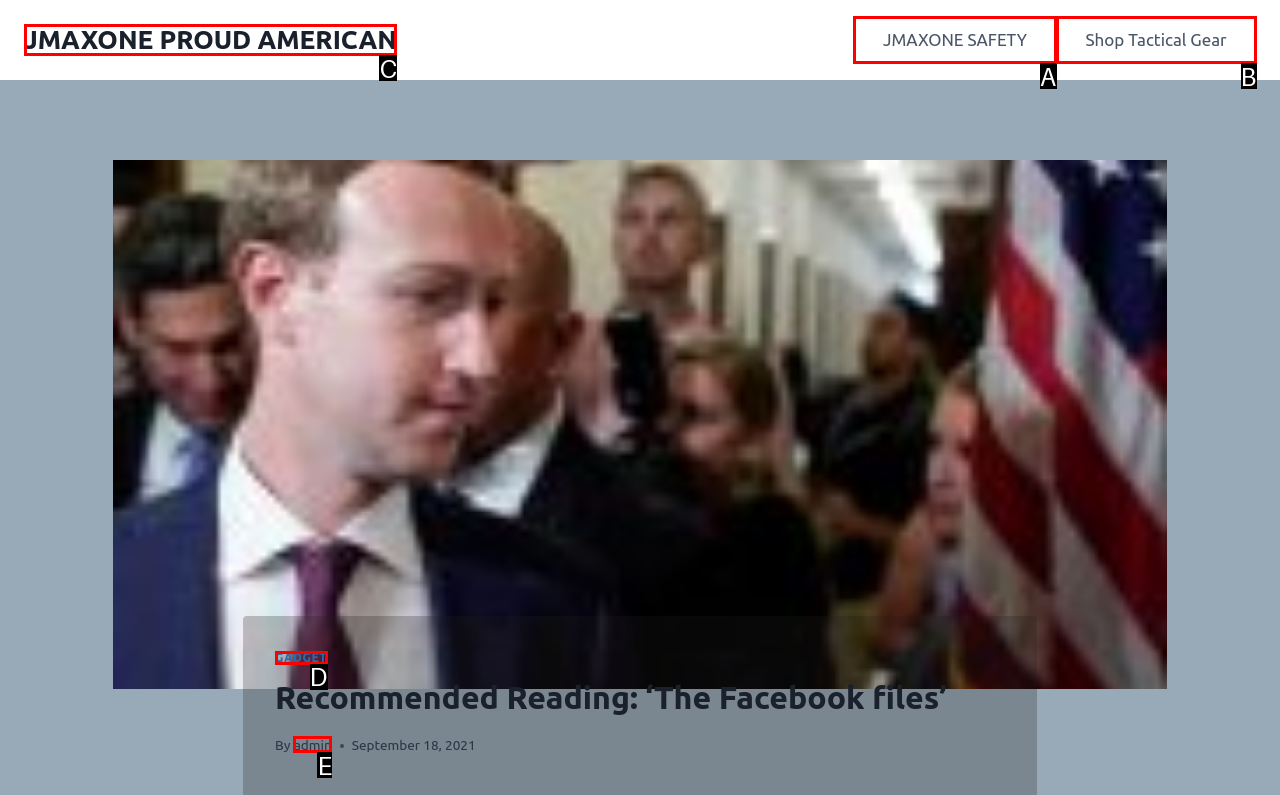Please identify the UI element that matches the description: gadget
Respond with the letter of the correct option.

D